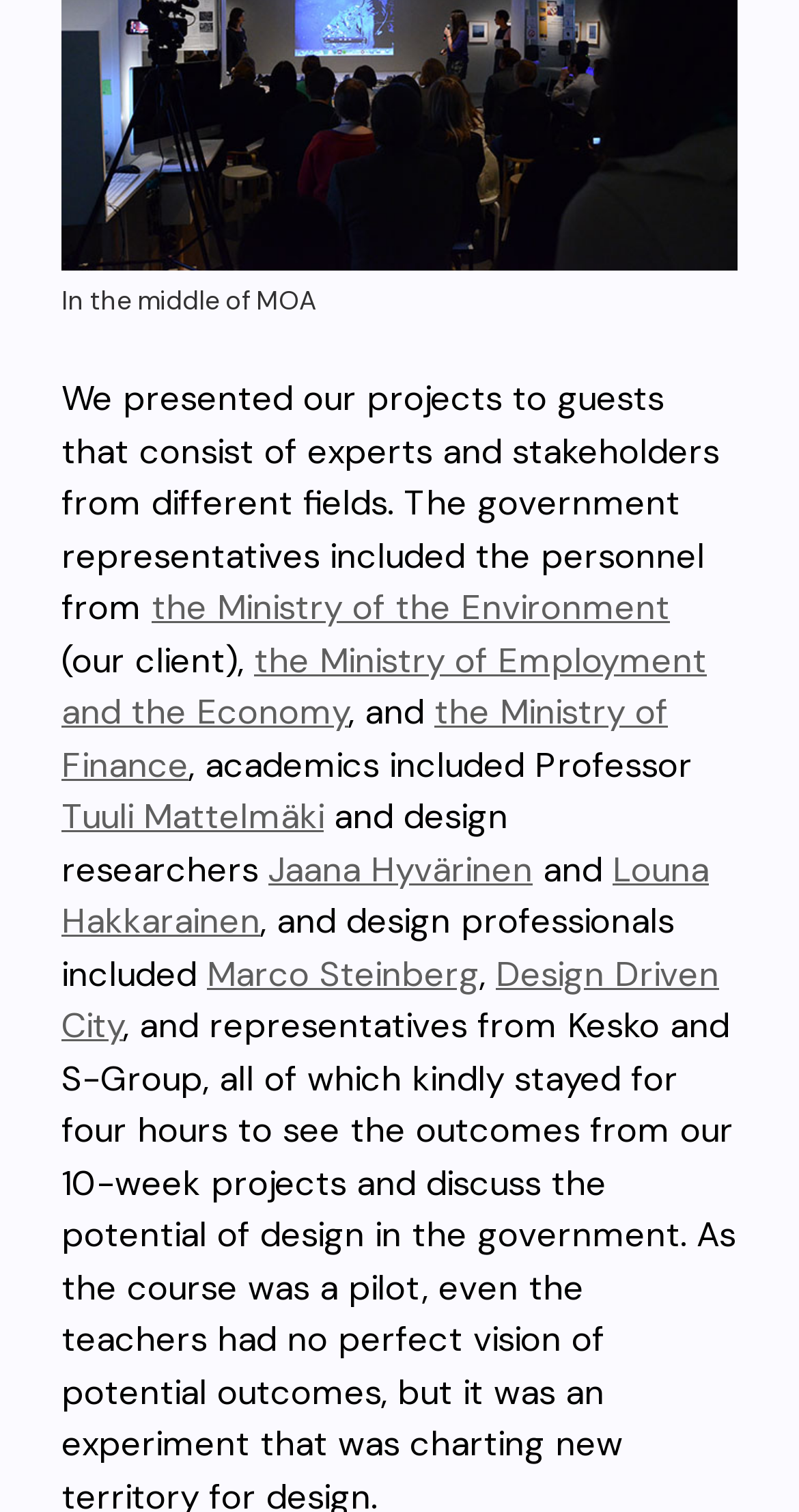Determine the coordinates of the bounding box that should be clicked to complete the instruction: "Click the link to the Ministry of the Environment". The coordinates should be represented by four float numbers between 0 and 1: [left, top, right, bottom].

[0.19, 0.386, 0.838, 0.416]